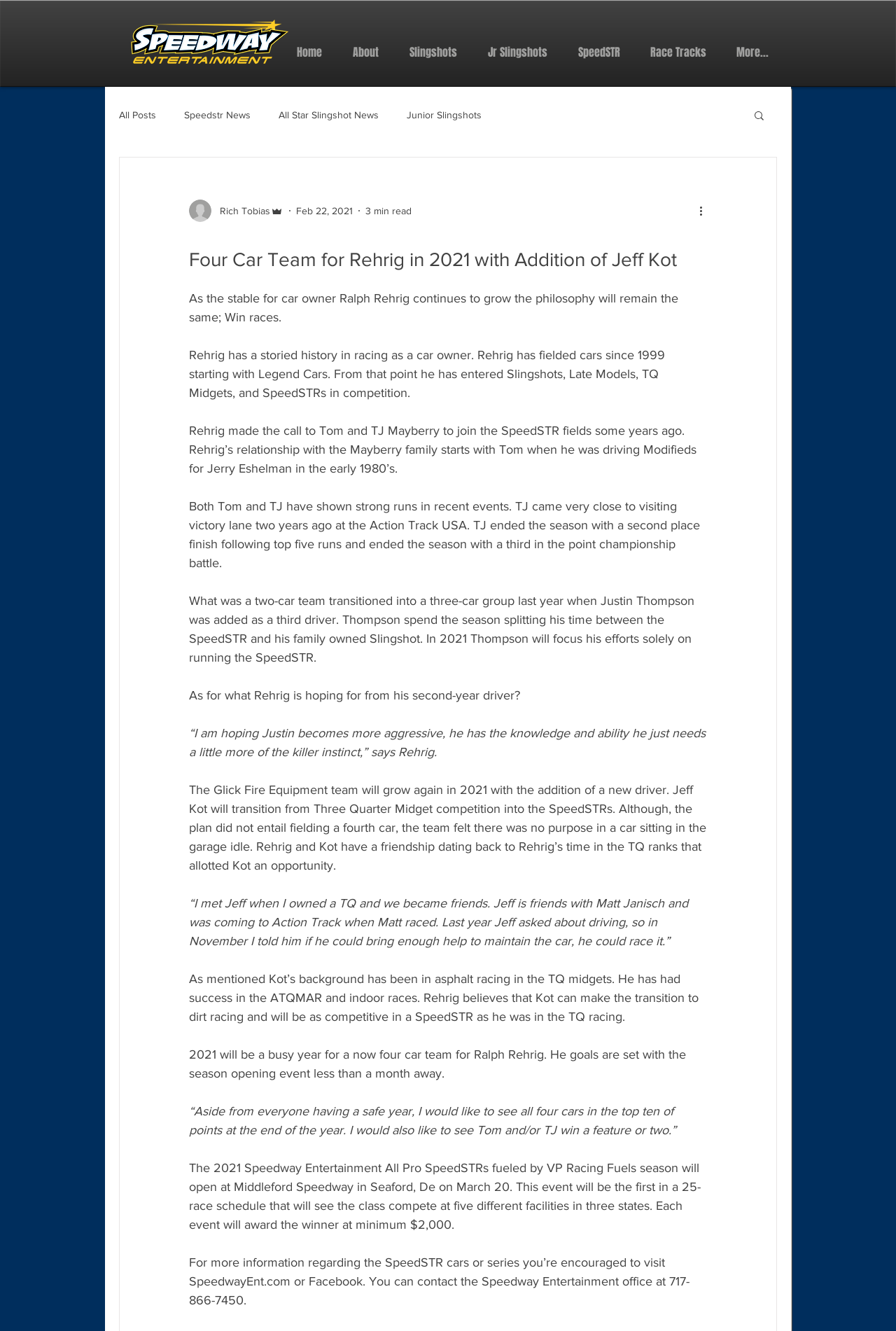Identify the bounding box coordinates necessary to click and complete the given instruction: "Click the 'More...' link".

[0.805, 0.027, 0.874, 0.051]